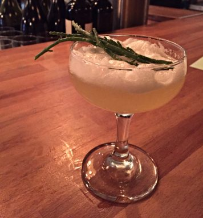Provide an in-depth description of the image.

A beautifully crafted cocktail sits atop a polished wooden bar, showcasing the artistry of mixology. The drink, served in an elegant coupe glass, features a light, frothy surface adorned with a sprig of fresh garnish, suggesting a hint of herbal flavor. The golden hue of the liquid glimmers softly in the ambient light, inviting the viewer to savor its refreshing qualities. In the background, blurred outlines of wine bottles hint at a well-stocked bar, enhancing the sophisticated and inviting atmosphere of this drink's setting. This cocktail, named "Samphire," embodies a creative blend of flavors that captivate both the eye and palate, making it a standout choice for any evening out.